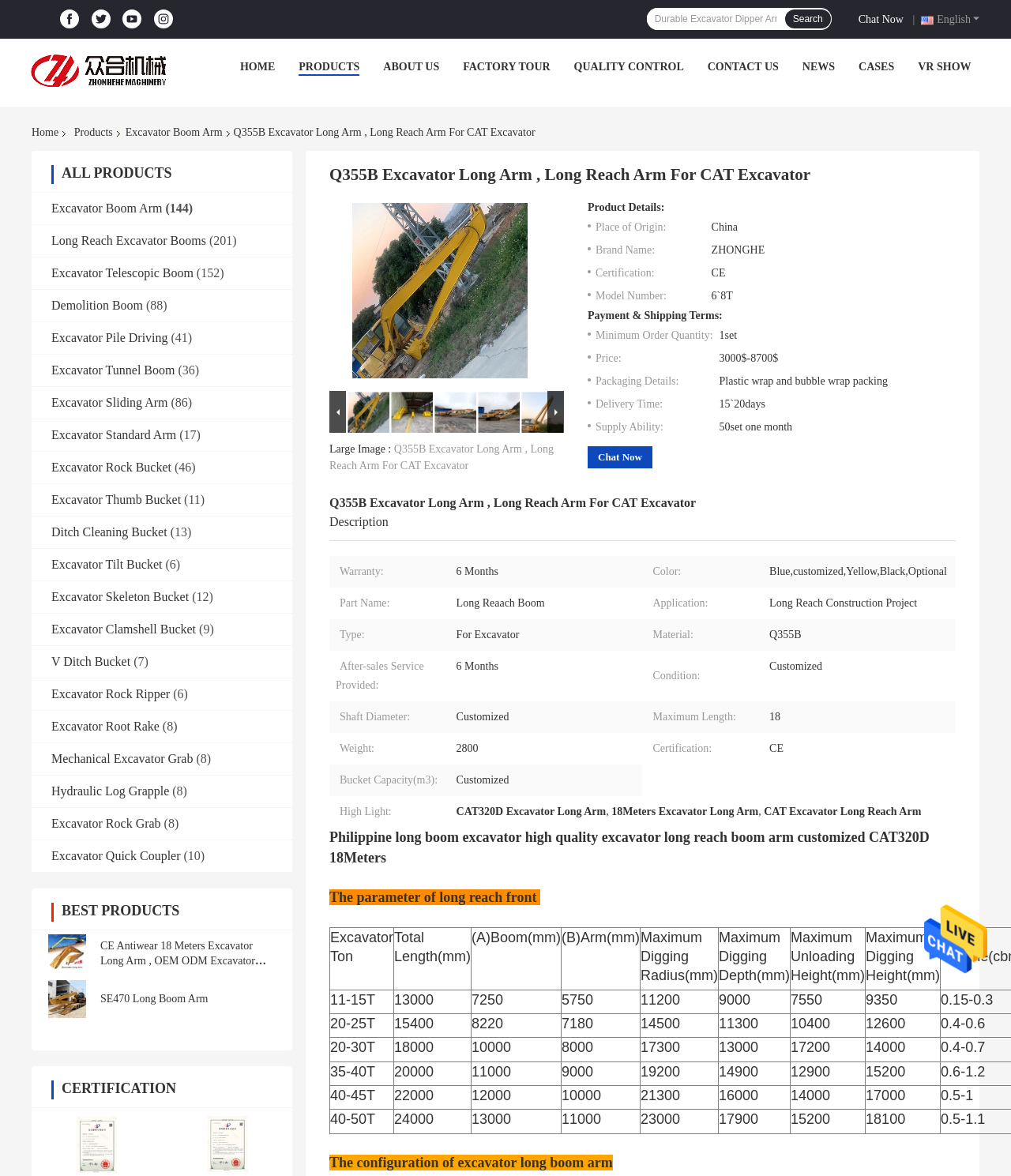Please give a succinct answer to the question in one word or phrase:
What language is the webpage currently set to?

English